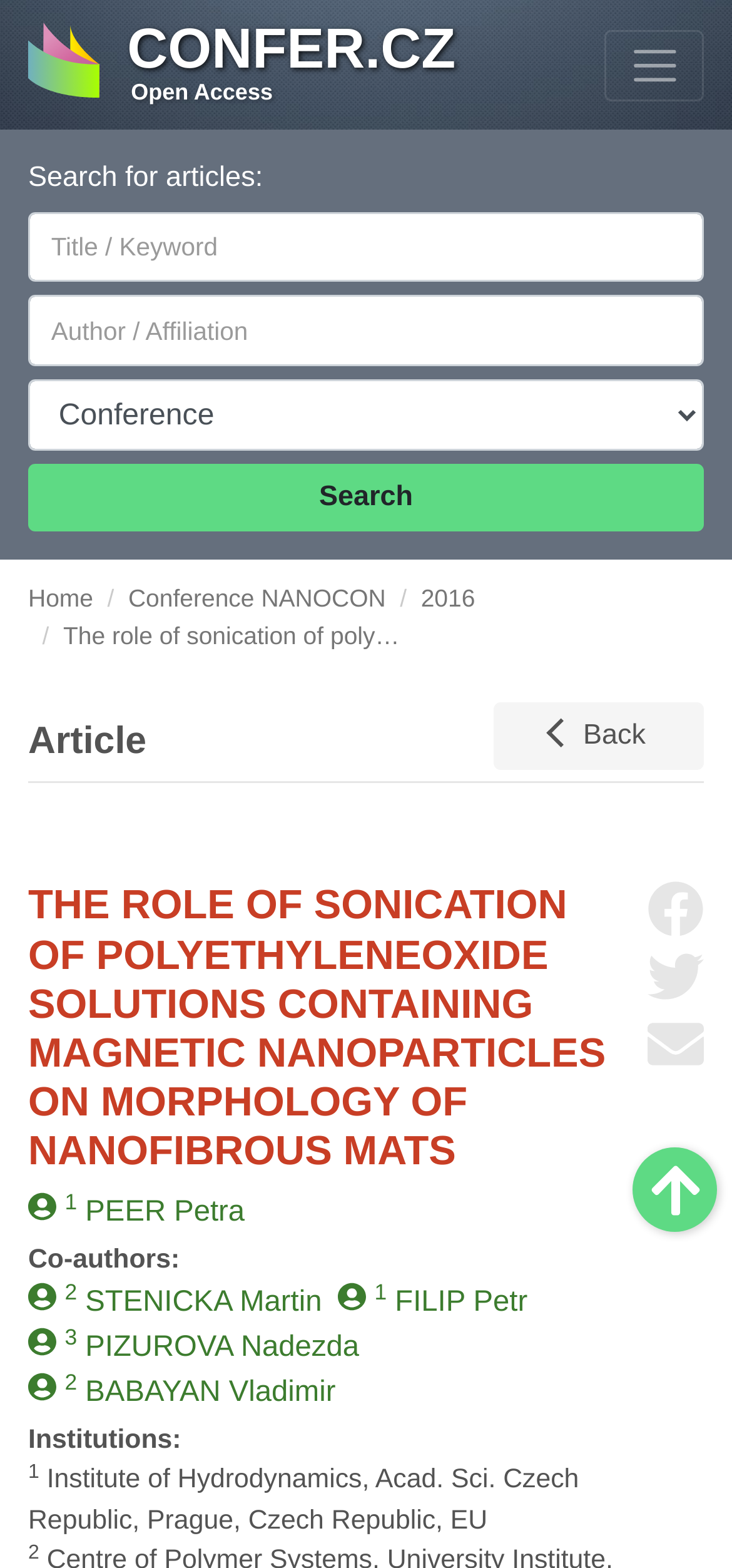Pinpoint the bounding box coordinates of the element to be clicked to execute the instruction: "Share on Facebook".

[0.885, 0.562, 0.962, 0.598]